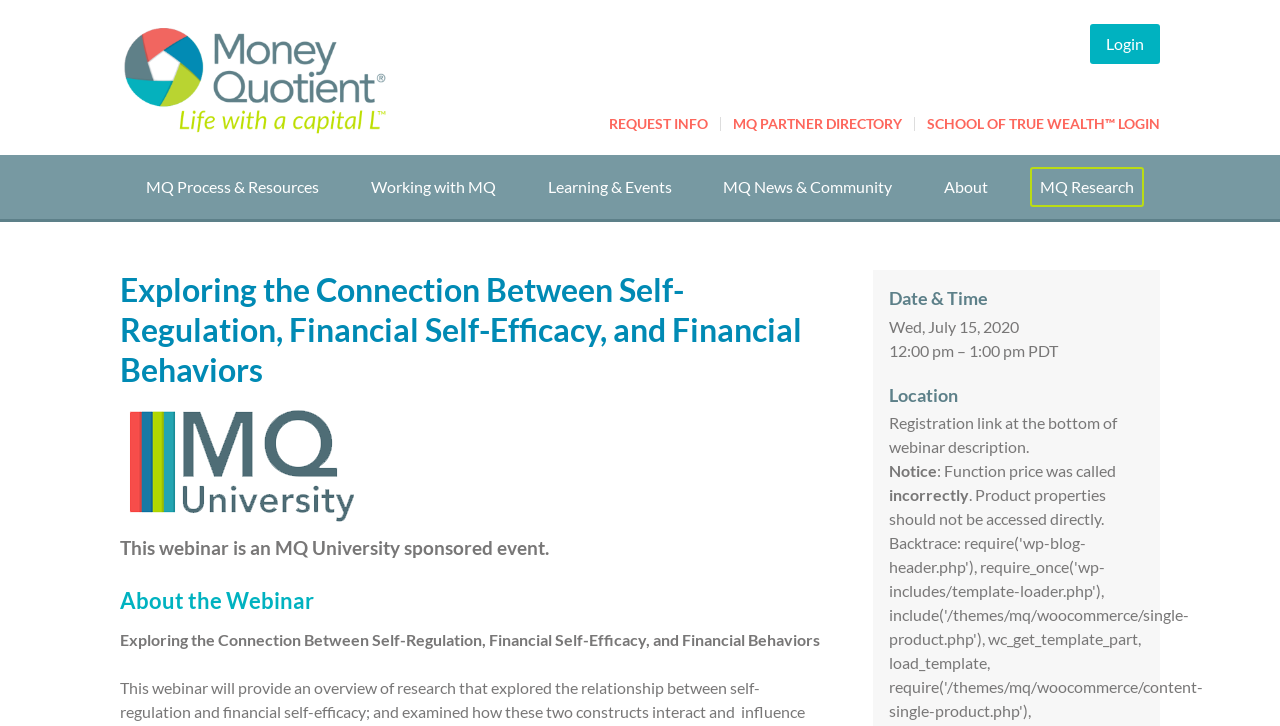Please provide the bounding box coordinates for the UI element as described: "MQ Process & Resources". The coordinates must be four floats between 0 and 1, represented as [left, top, right, bottom].

[0.094, 0.213, 0.269, 0.302]